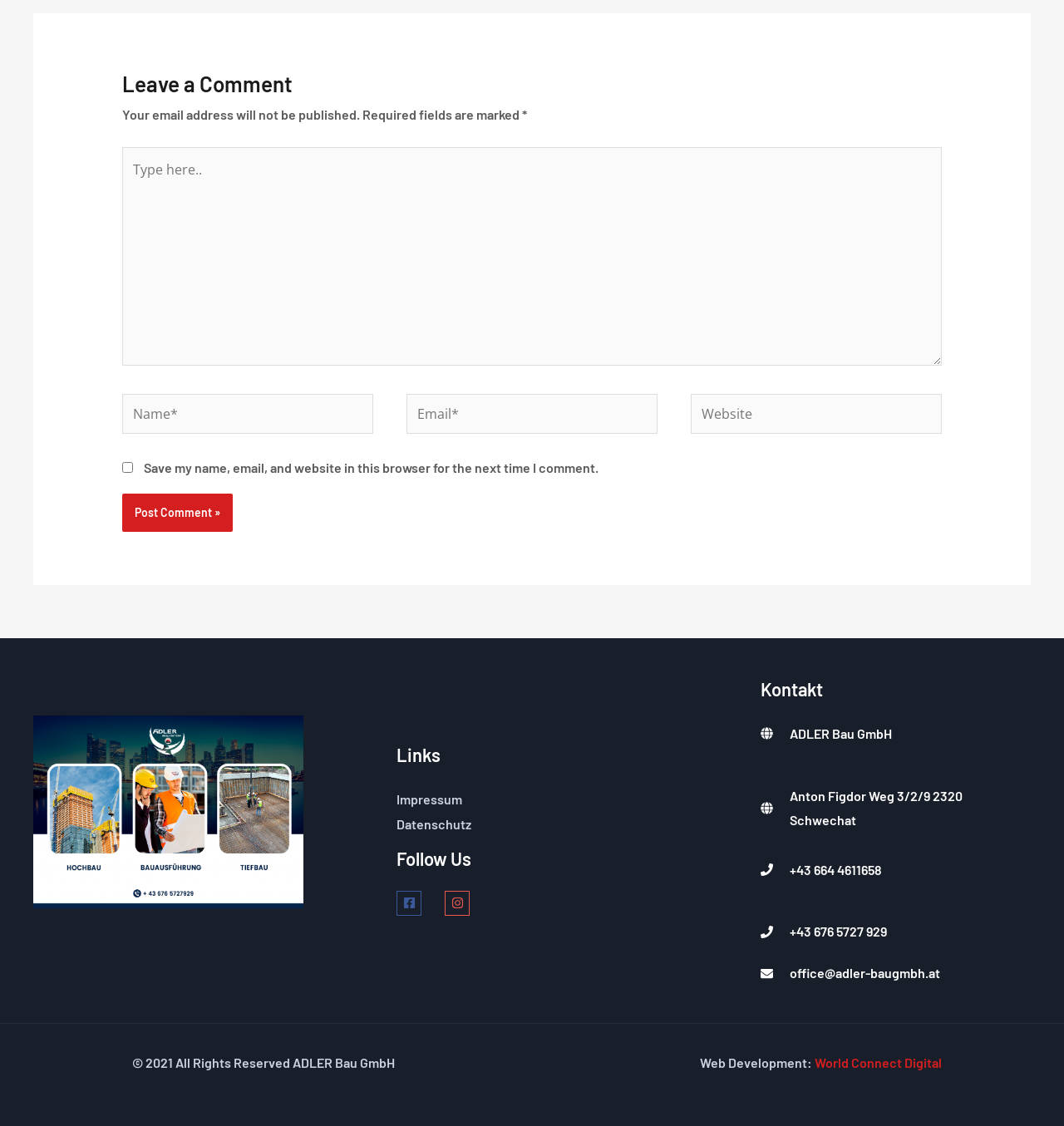What is the company name in the footer?
Look at the screenshot and give a one-word or phrase answer.

ADLER Bau GmbH